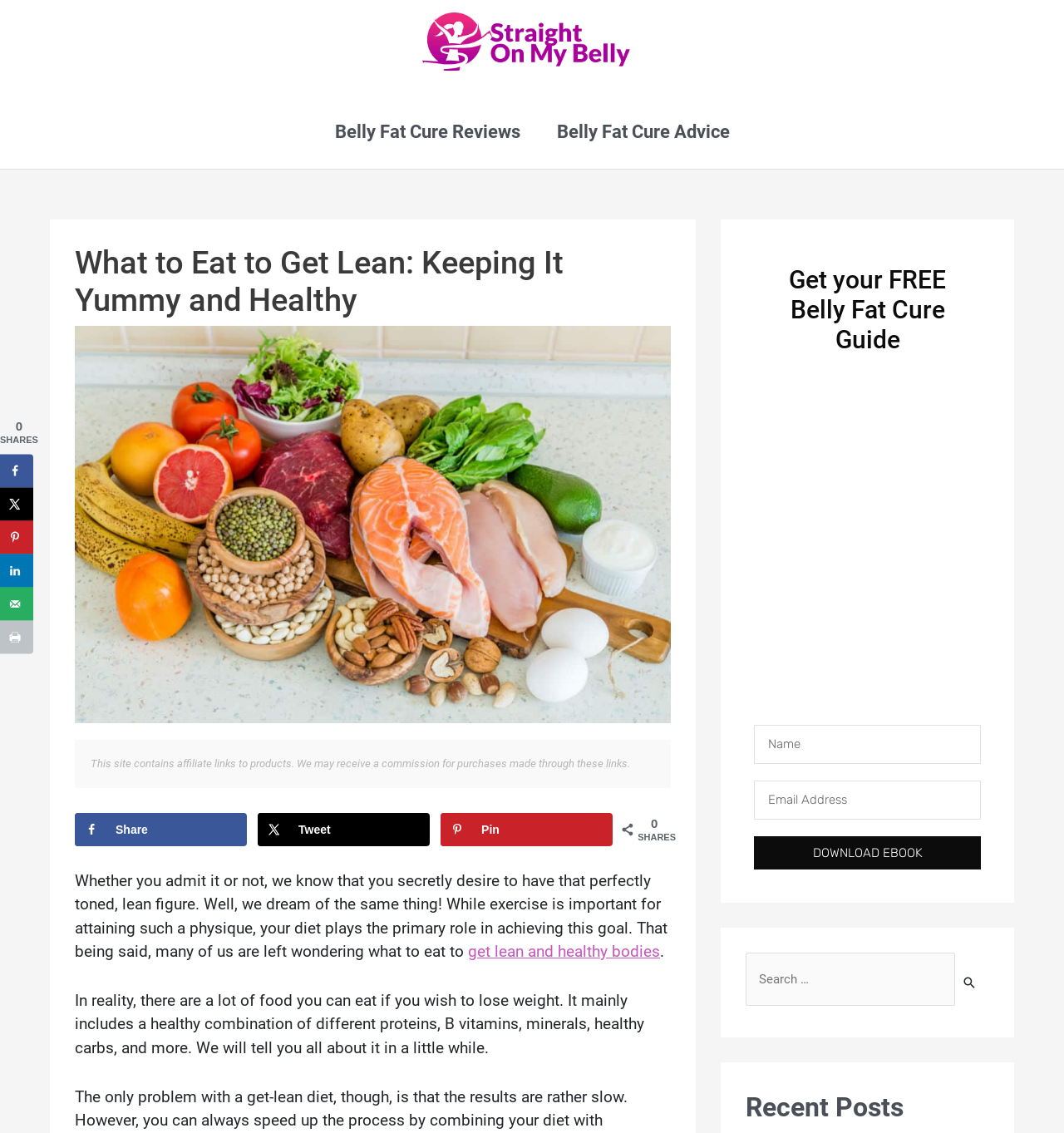Could you provide the bounding box coordinates for the portion of the screen to click to complete this instruction: "Search for something"?

None